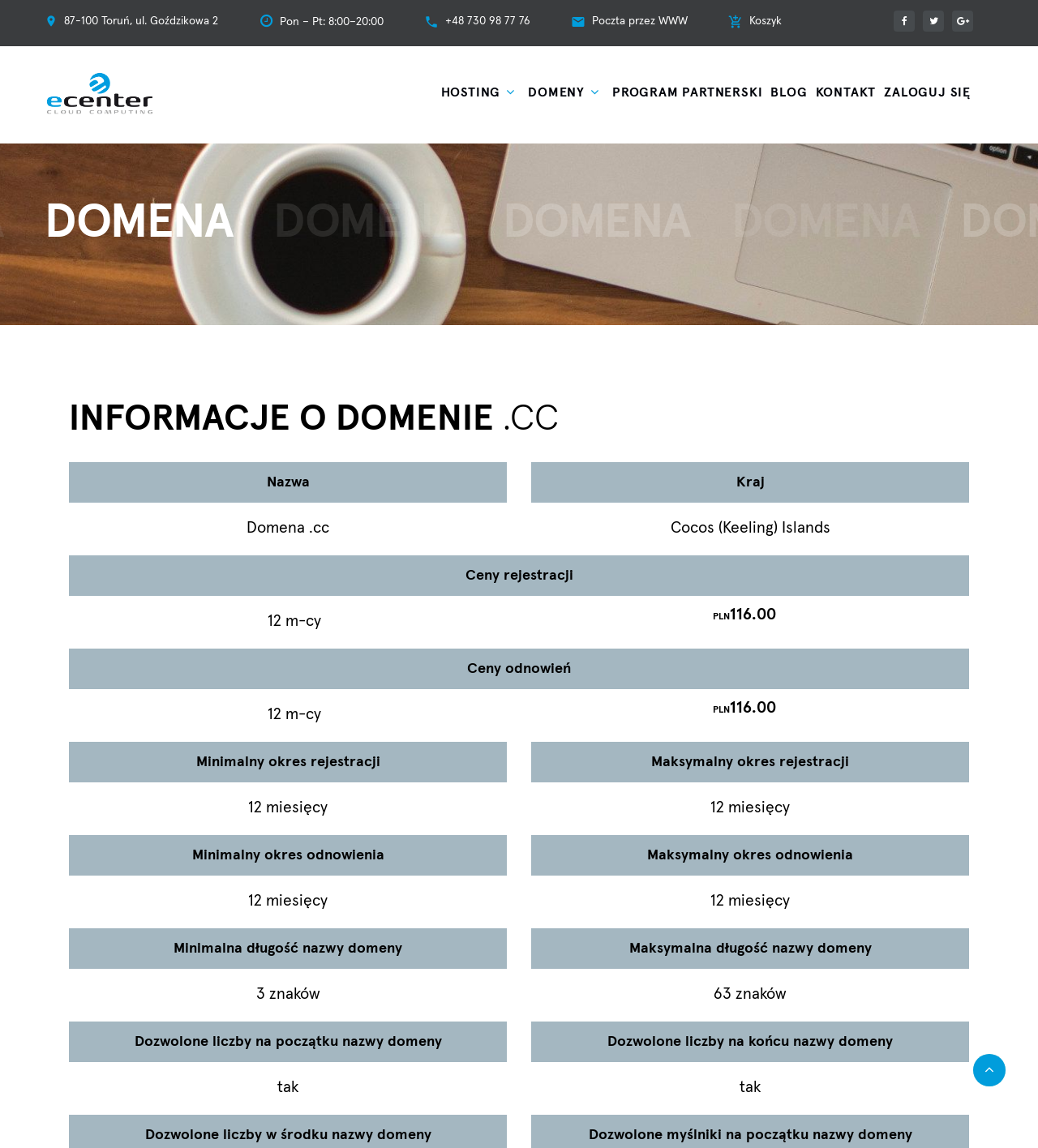What is the maximum length of the domain name?
Answer with a single word or short phrase according to what you see in the image.

63 characters